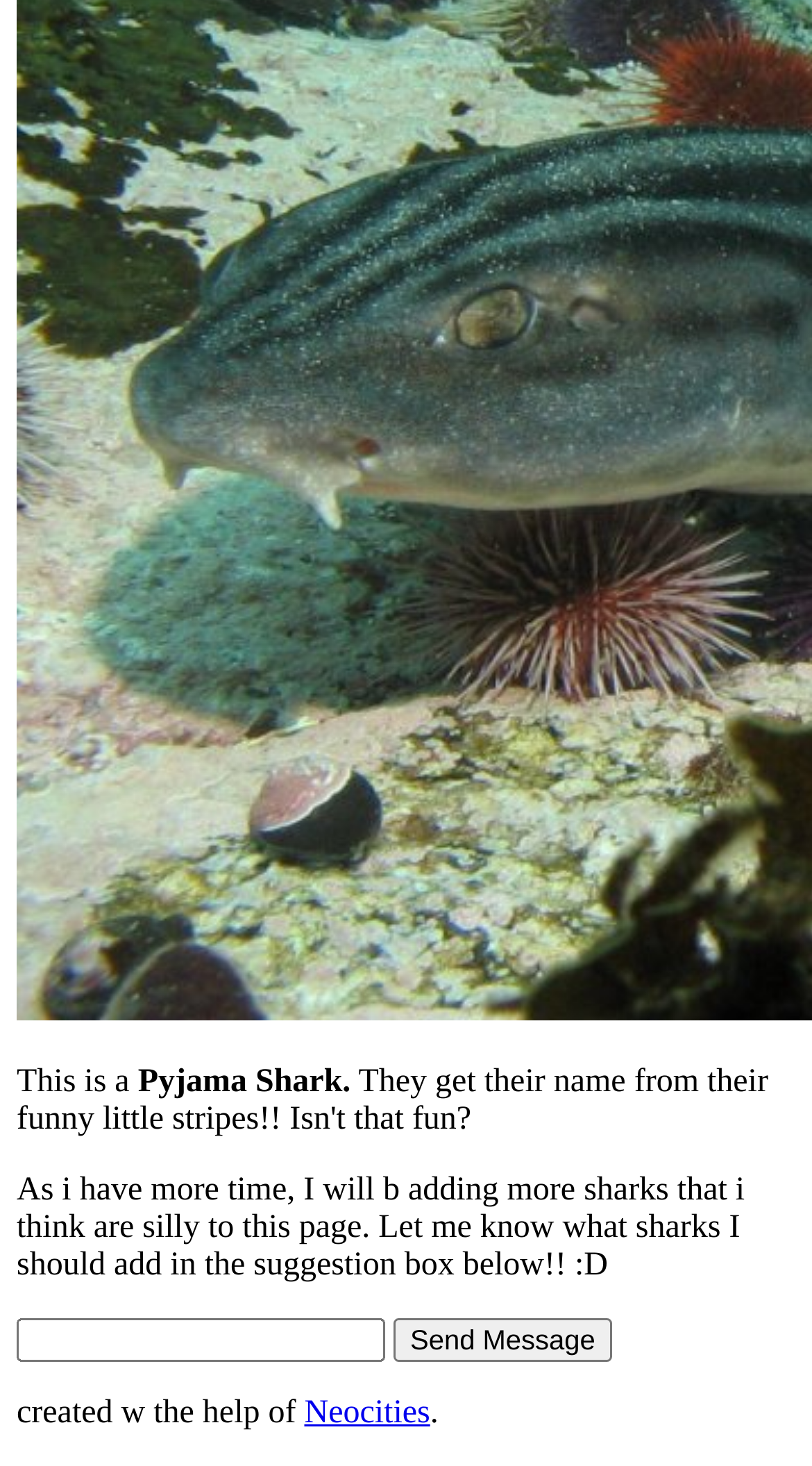Please analyze the image and provide a thorough answer to the question:
What is the purpose of the textbox?

The textbox is located below the text that says 'Let me know what sharks I should add in the suggestion box below!! :D', implying that the textbox is for suggesting sharks to be added to the page.